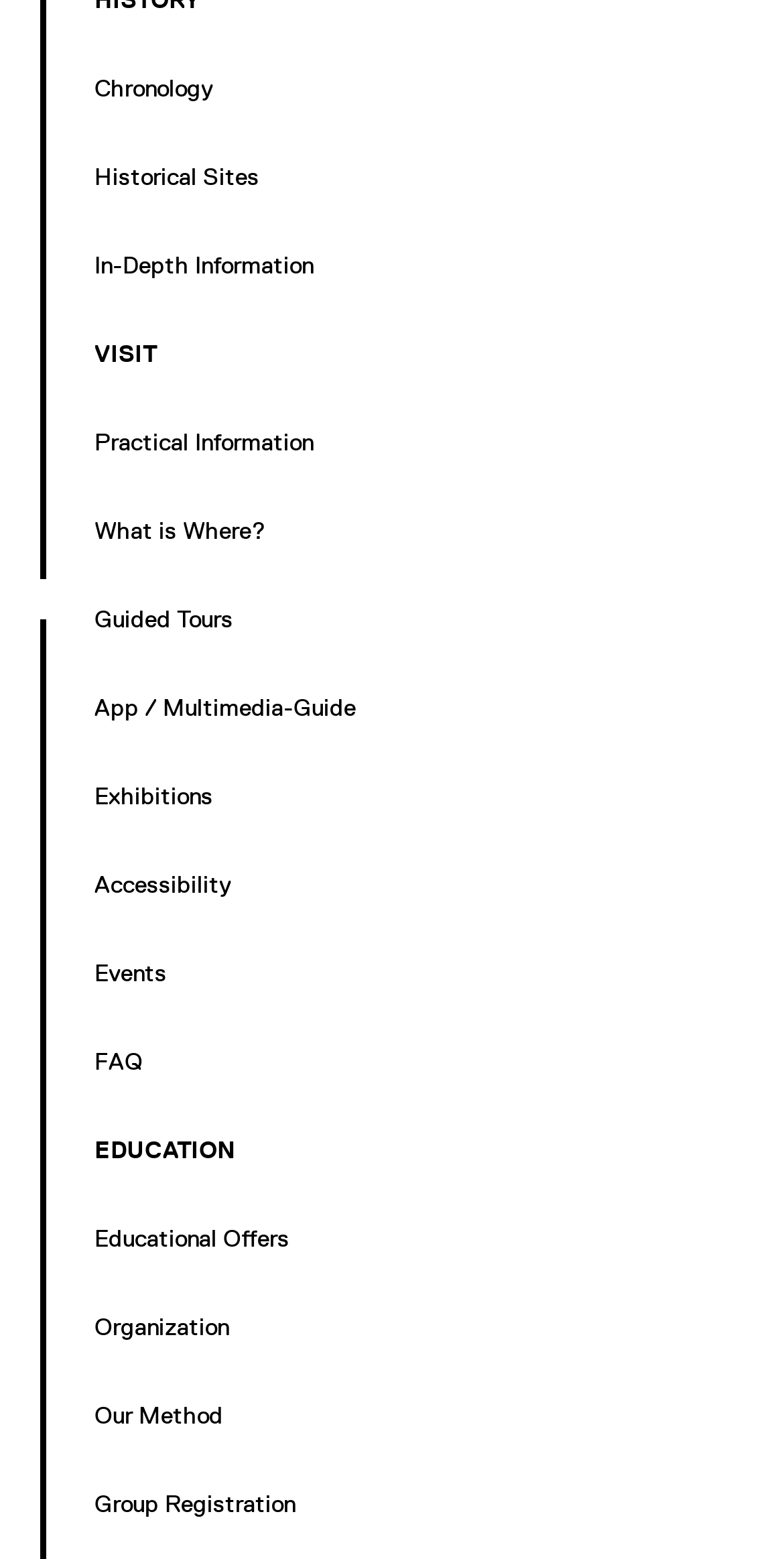Please answer the following question using a single word or phrase: 
What is the last link on the webpage?

Group Registration